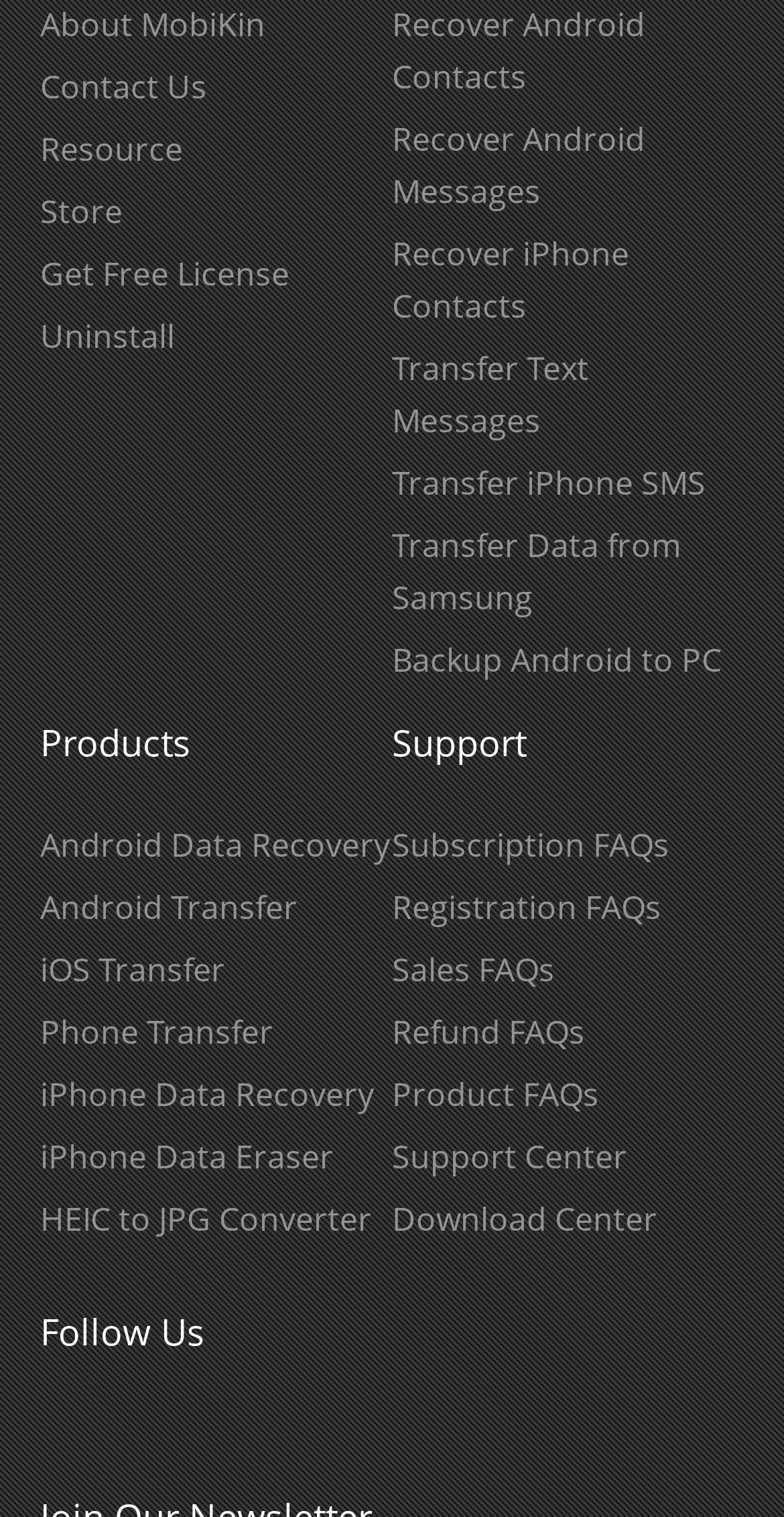For the given element description Sales FAQs, determine the bounding box coordinates of the UI element. The coordinates should follow the format (top-left x, top-left y, bottom-right x, bottom-right y) and be within the range of 0 to 1.

[0.5, 0.625, 0.708, 0.654]